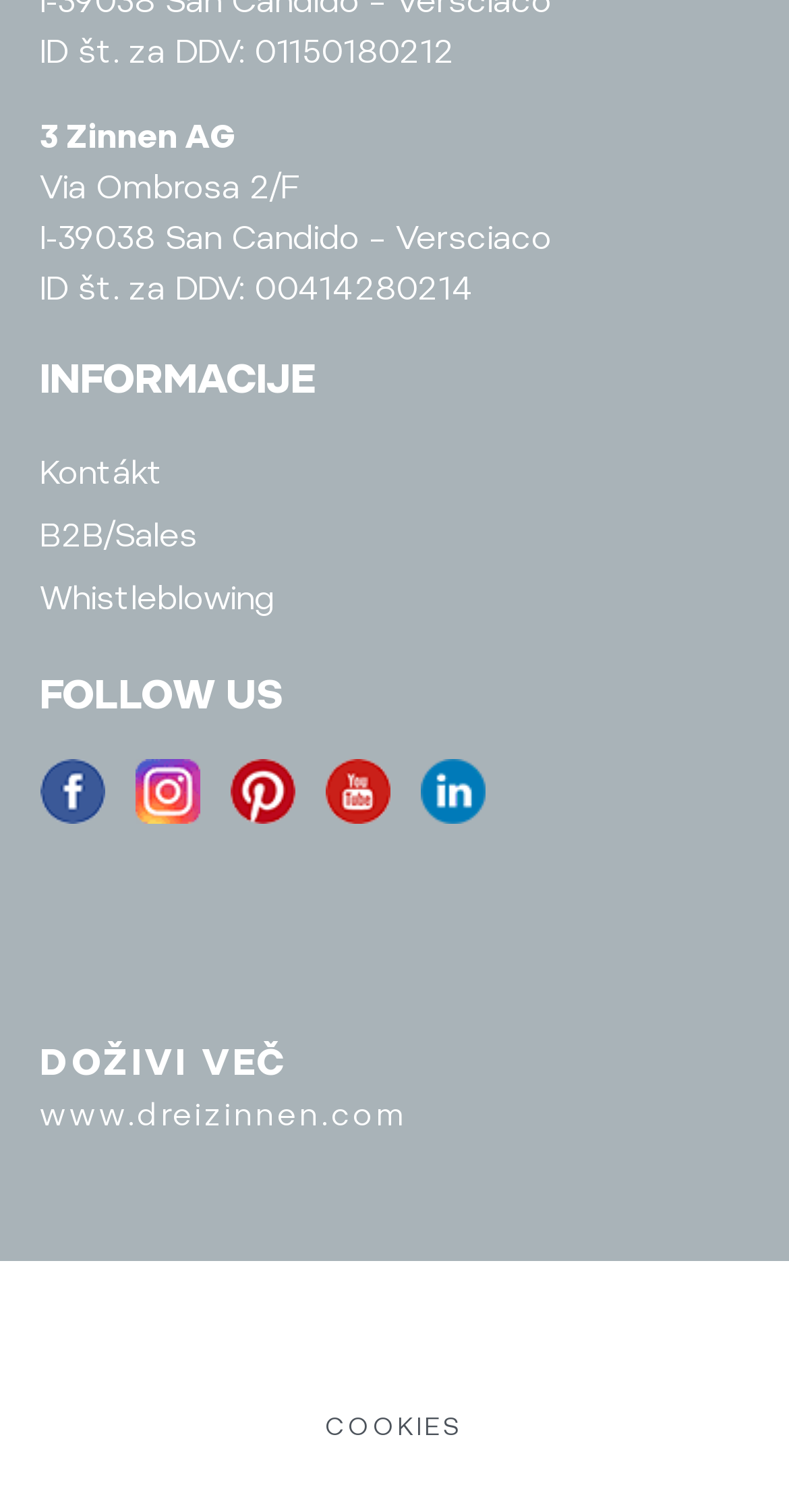Determine the bounding box coordinates of the clickable region to execute the instruction: "Visit B2B/Sales page". The coordinates should be four float numbers between 0 and 1, denoted as [left, top, right, bottom].

[0.05, 0.336, 0.95, 0.377]